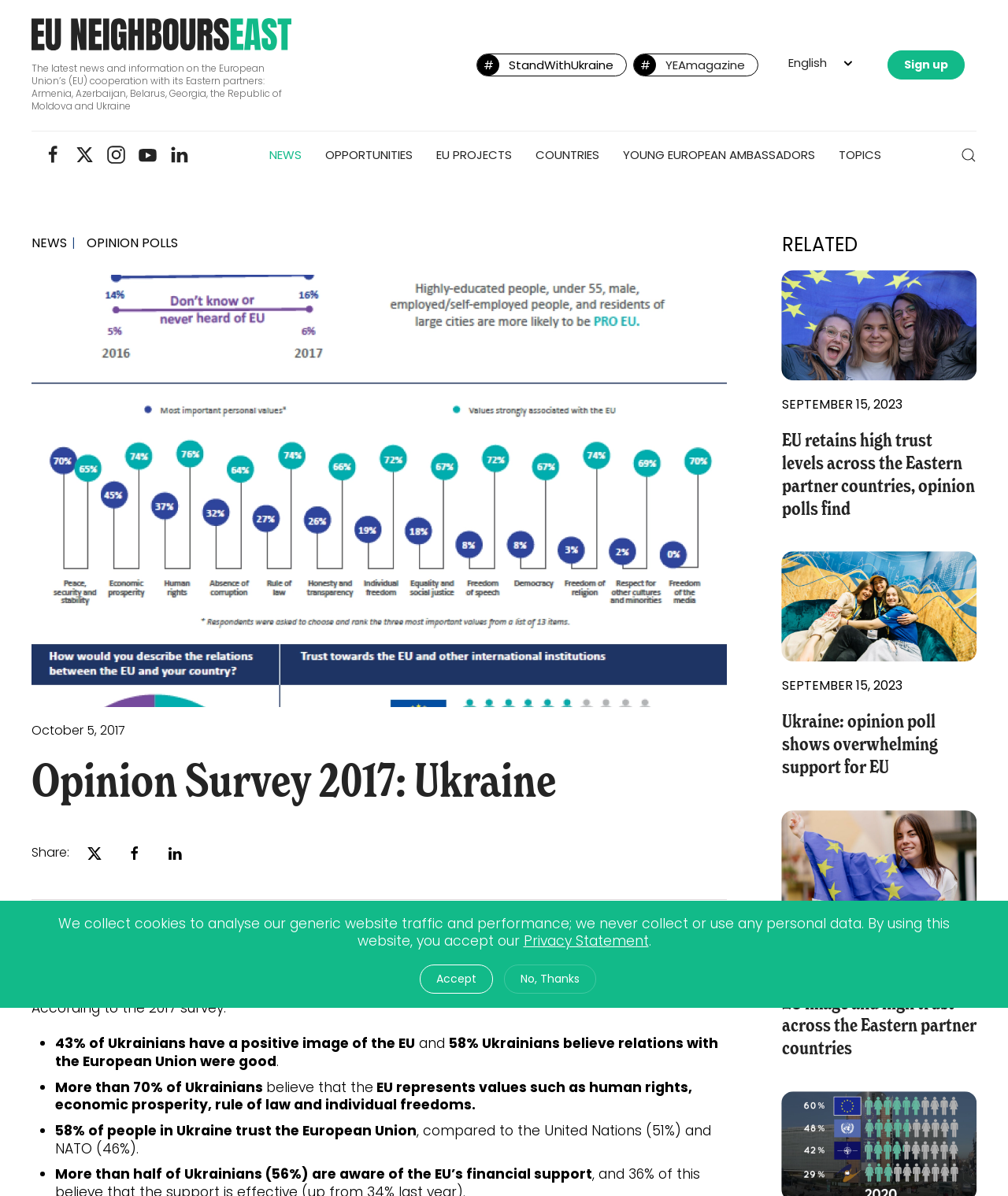Determine the bounding box coordinates for the clickable element required to fulfill the instruction: "Click the 'Submit Search' link". Provide the coordinates as four float numbers between 0 and 1, i.e., [left, top, right, bottom].

[0.953, 0.123, 0.969, 0.136]